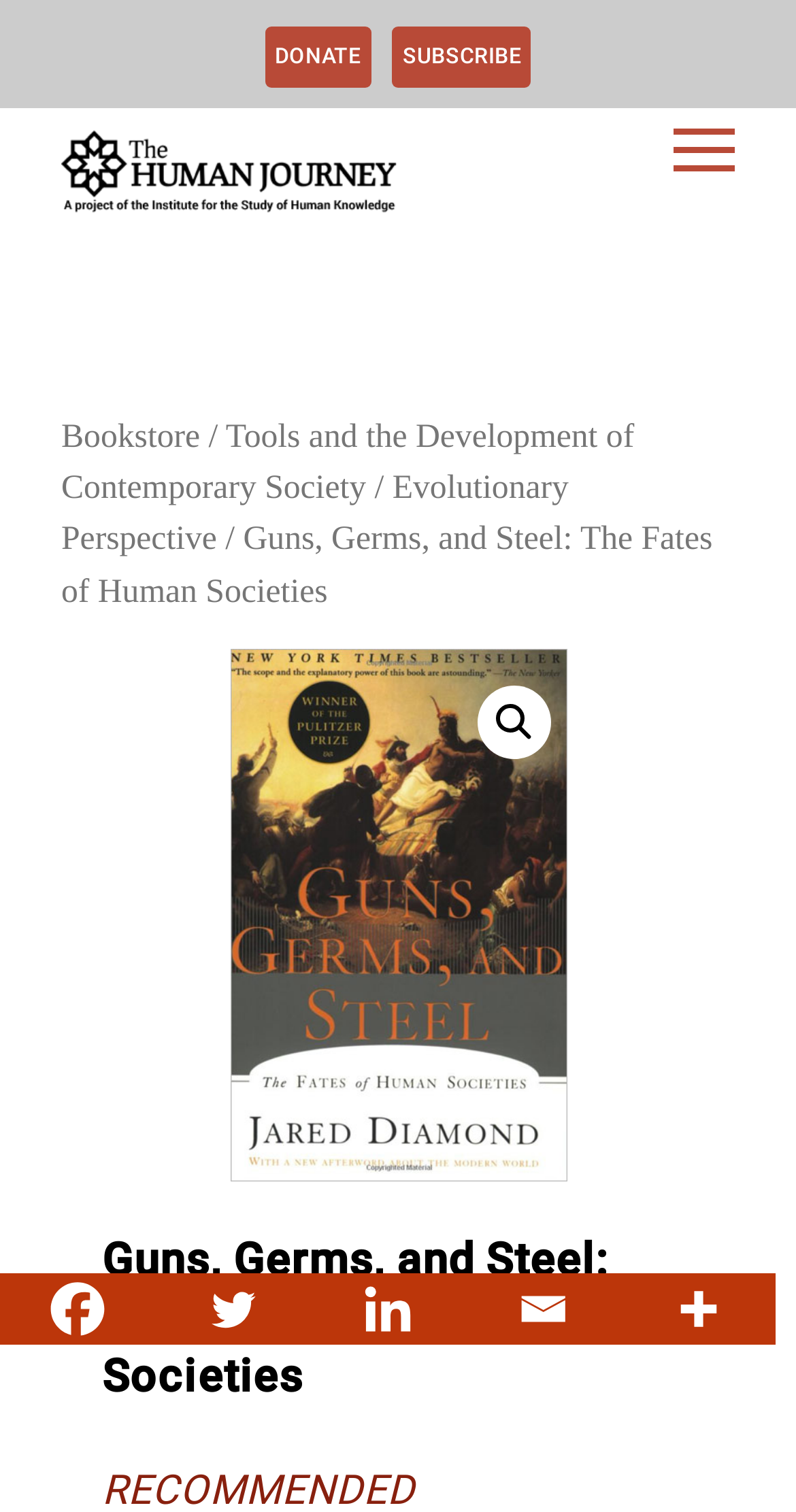Using the element description: "Evolutionary Perspective", determine the bounding box coordinates for the specified UI element. The coordinates should be four float numbers between 0 and 1, [left, top, right, bottom].

[0.077, 0.309, 0.714, 0.369]